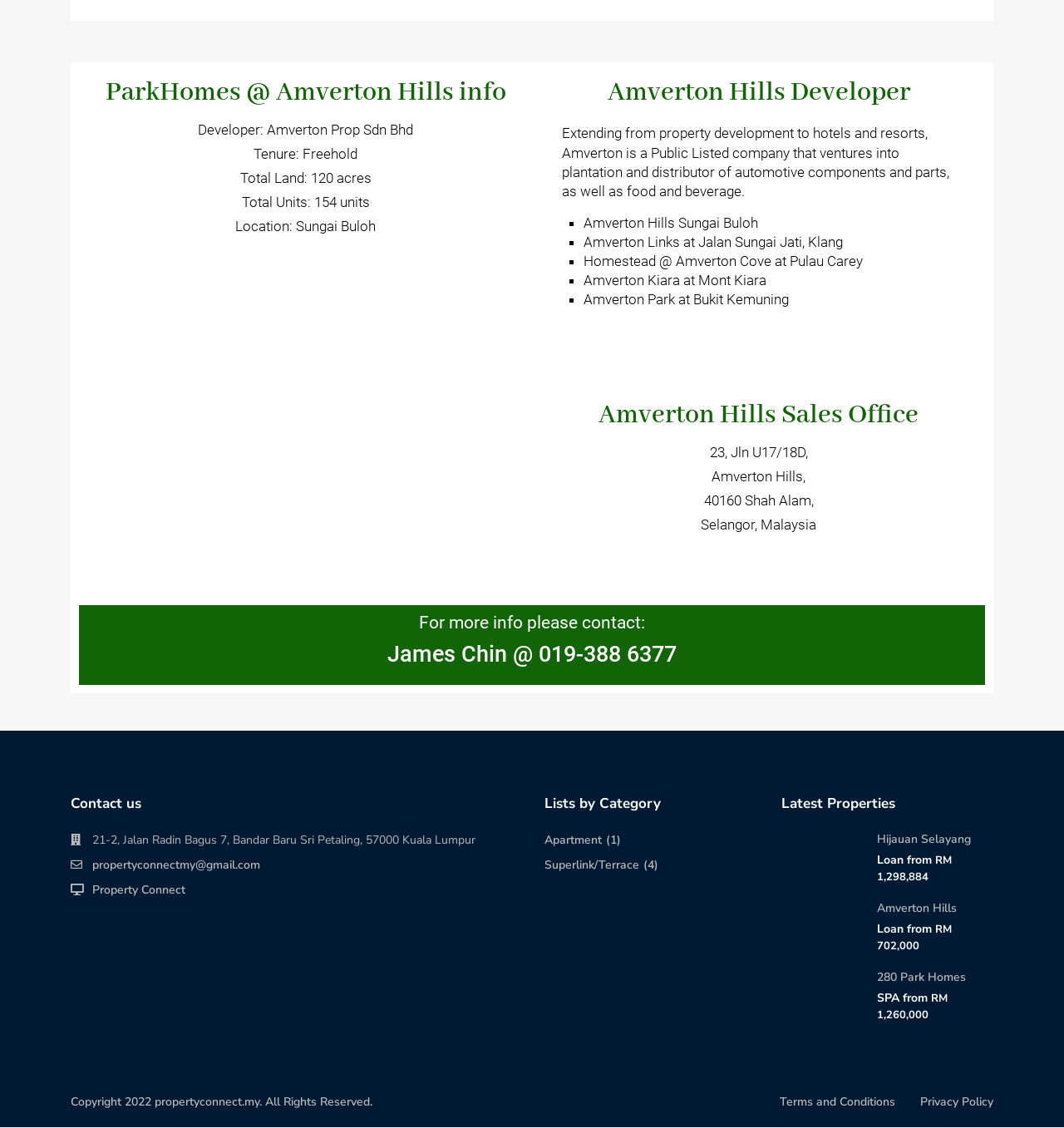Find the bounding box of the UI element described as: "Amverton Hills". The bounding box coordinates should be given as four float values between 0 and 1, i.e., [left, top, right, bottom].

[0.824, 0.798, 0.899, 0.812]